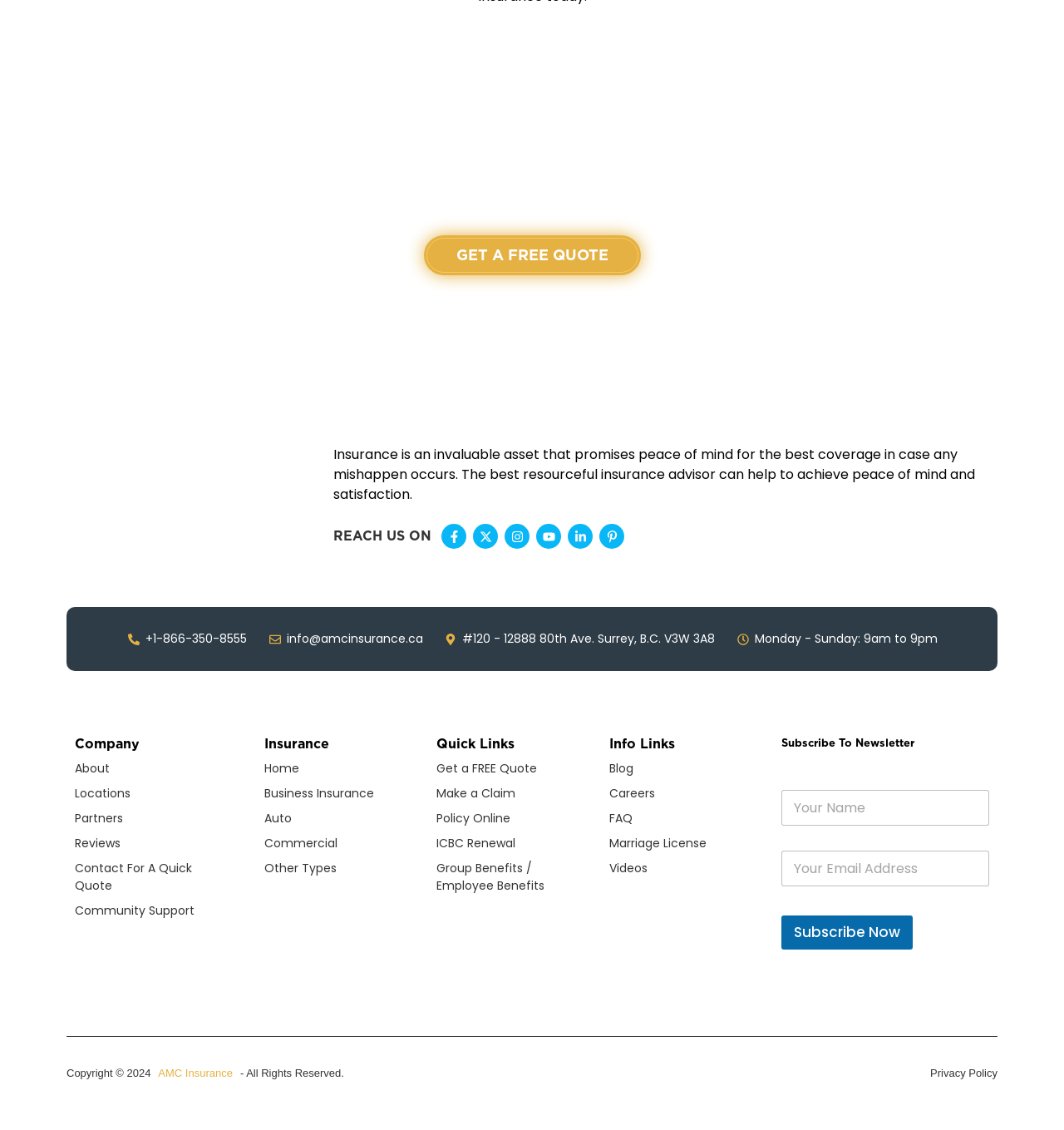Please provide a comprehensive response to the question based on the details in the image: What is the purpose of the 'Subscribe To Newsletter' section?

The 'Subscribe To Newsletter' section is located at the bottom of the page, and it allows users to input their name and email address to receive newsletters from the company, likely to stay updated on the company's latest news and offers.